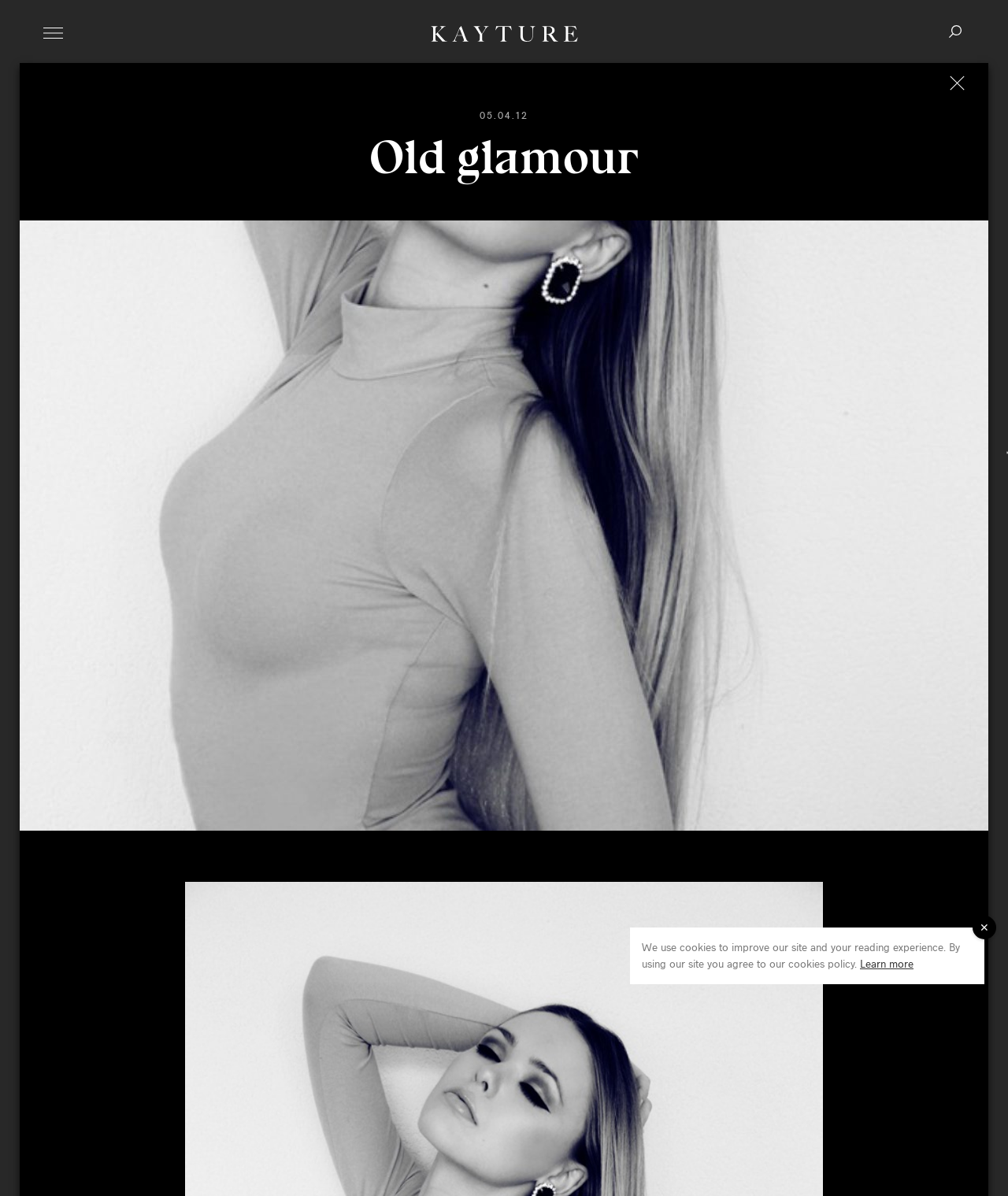Provide a short answer using a single word or phrase for the following question: 
What is the name of the serie?

BLACK AND WHITE SERIE